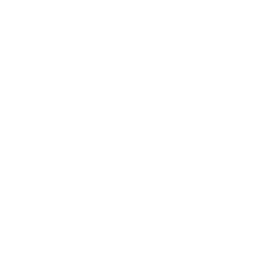Provide a thorough description of what you see in the image.

The image titled "The Karla Tannery, Valestrand" depicts a historical site that has significant cultural and industrial importance. Established around 1910, this tannery has transitioned into a museum, preserving the legacy of leather production in the region. The image symbolizes Valestrand's evolution as a center for the tanning industry, which flourished from the late 19th century, fueled by the craft law abolishment in 1839. This transformation reflects the community's adaptation and the skilled craftsmanship passed down through generations. Visitors can appreciate both the architectural beauty of the tannery and its role in local history.